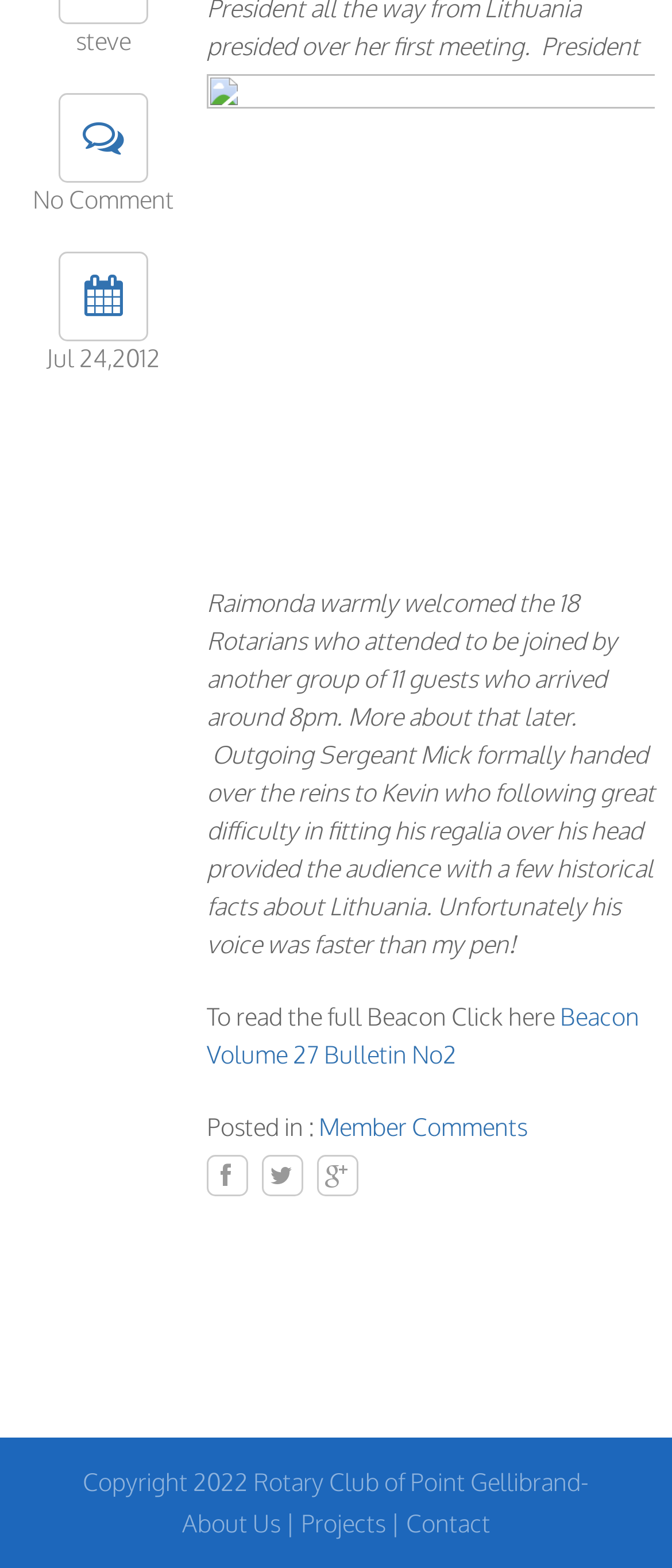Highlight the bounding box of the UI element that corresponds to this description: "About Us".

[0.271, 0.962, 0.417, 0.98]